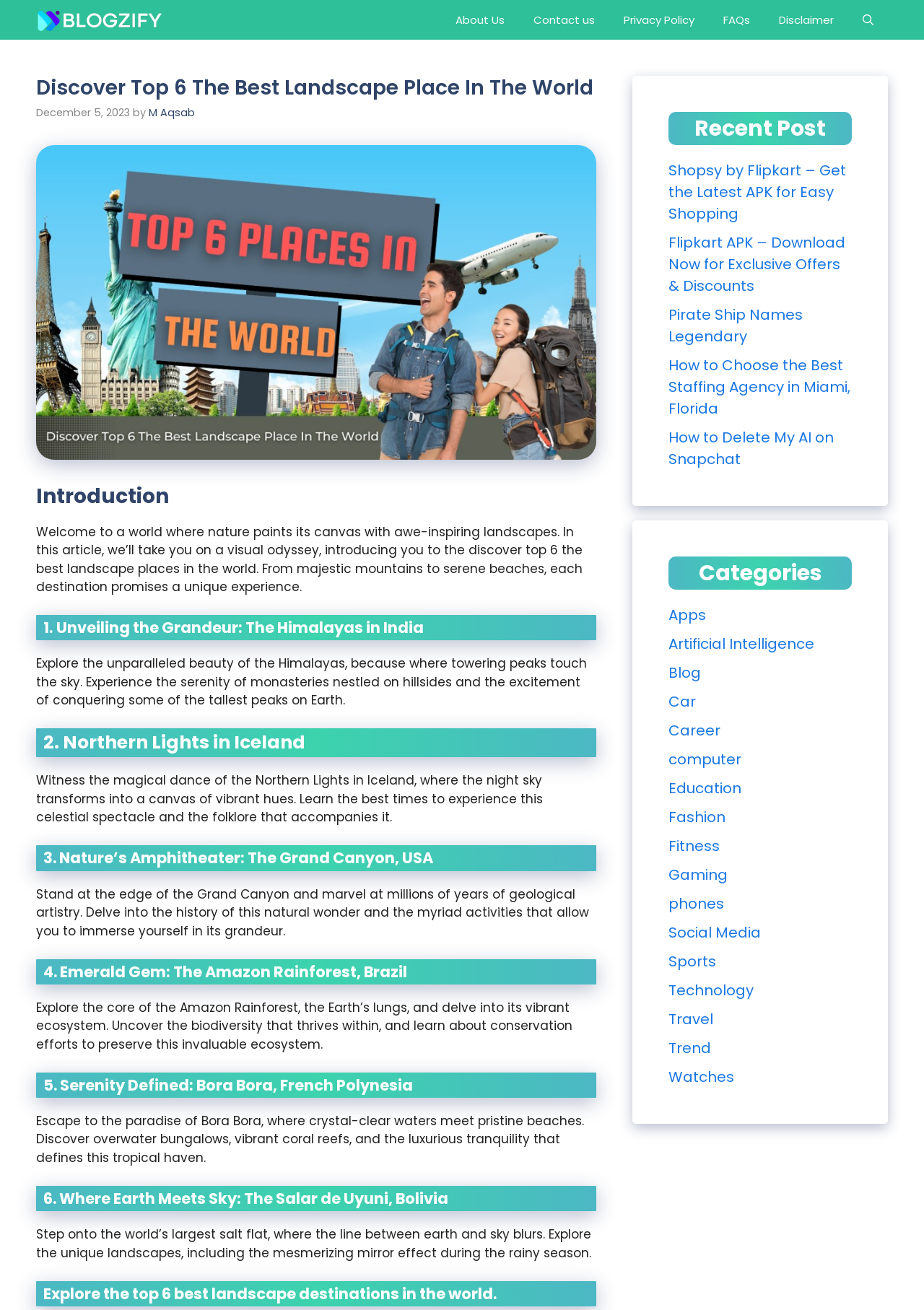Please look at the image and answer the question with a detailed explanation: What is the name of the blog?

The name of the blog can be found in the navigation section at the top of the webpage, where it says 'Blogzify'.